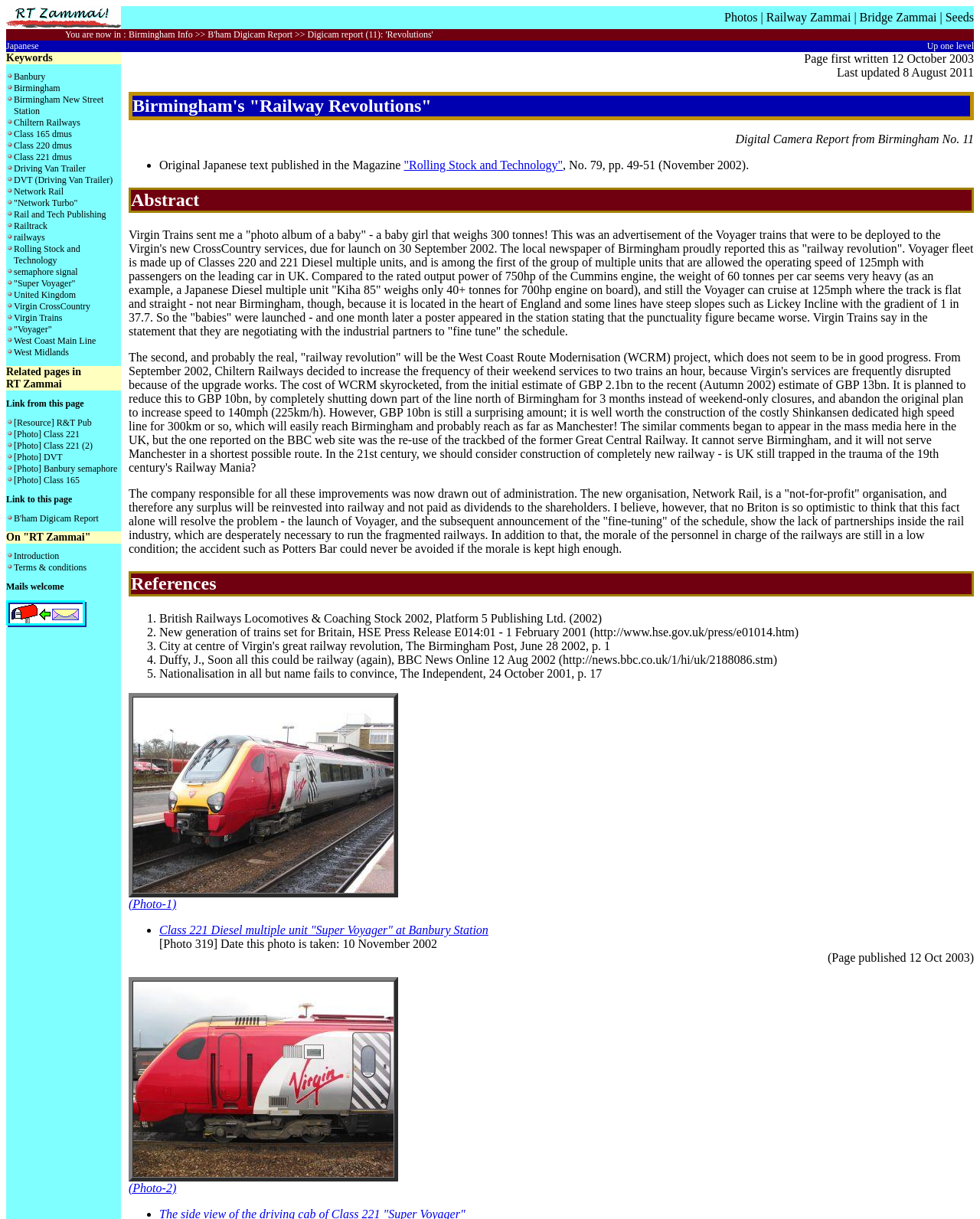Determine the bounding box for the UI element that matches this description: "Subscribe".

None